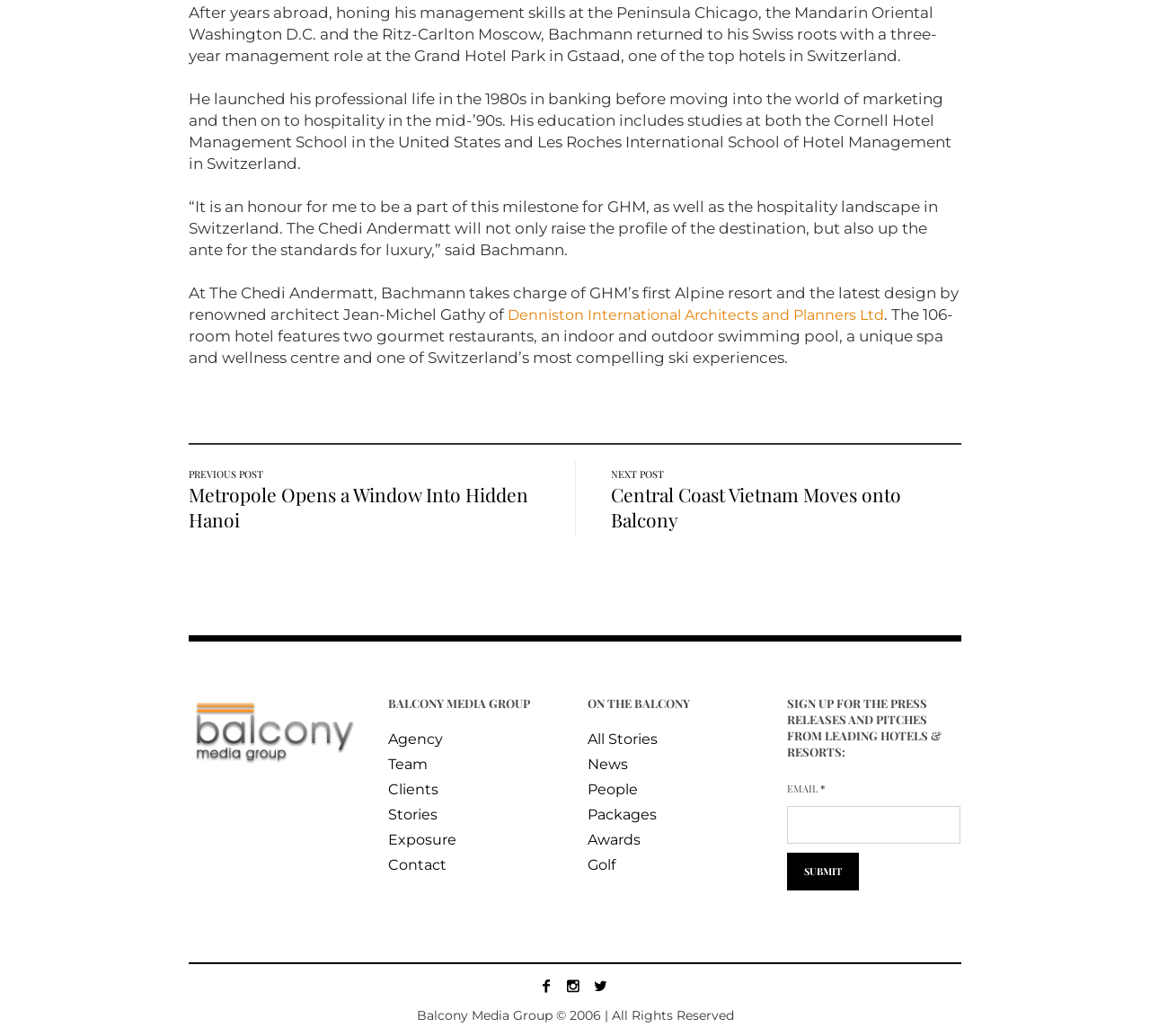Please identify the bounding box coordinates of the clickable element to fulfill the following instruction: "Search for something". The coordinates should be four float numbers between 0 and 1, i.e., [left, top, right, bottom].

None